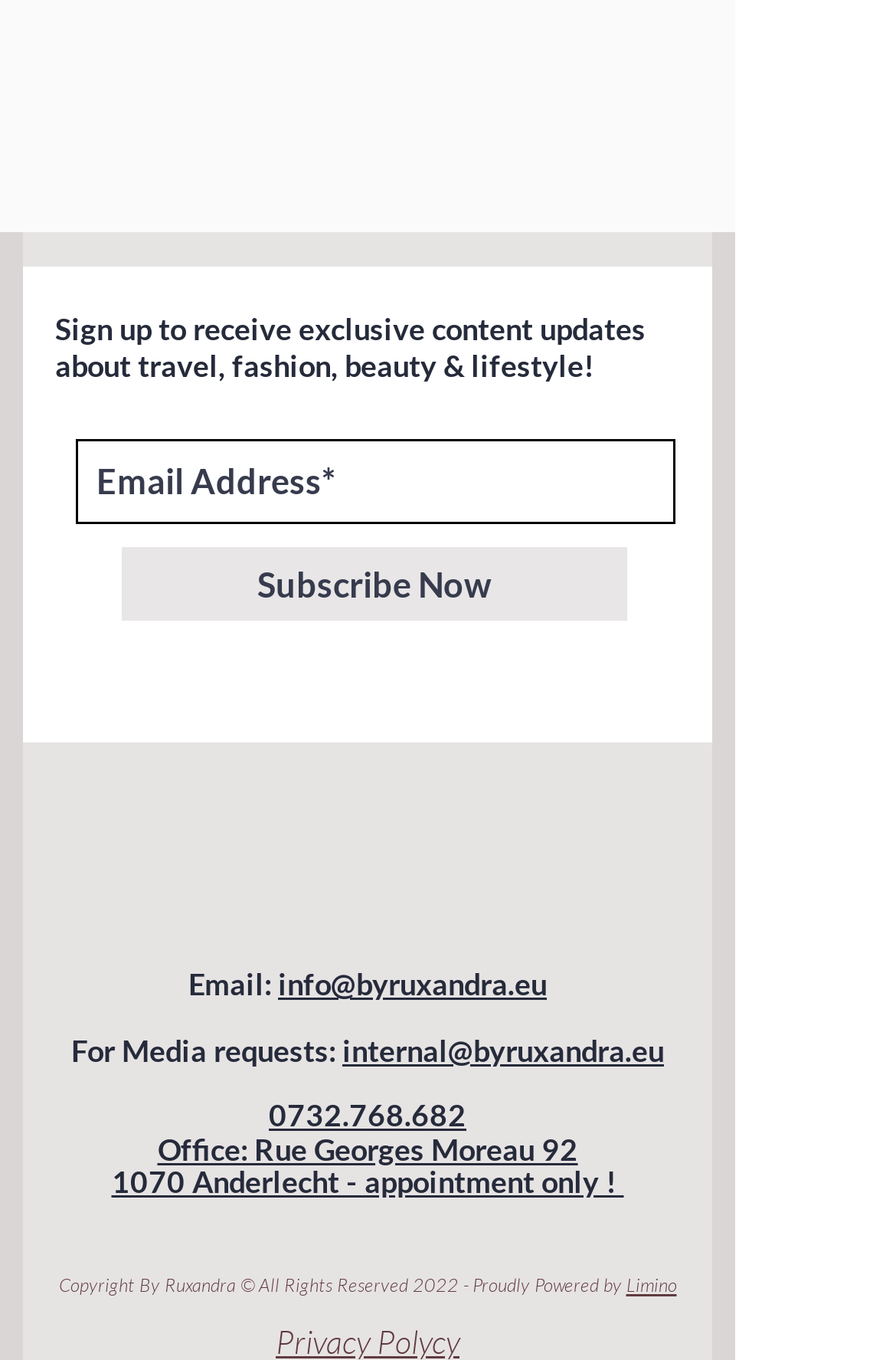Please identify the bounding box coordinates of the area I need to click to accomplish the following instruction: "Visit Facebook page".

[0.238, 0.189, 0.279, 0.216]